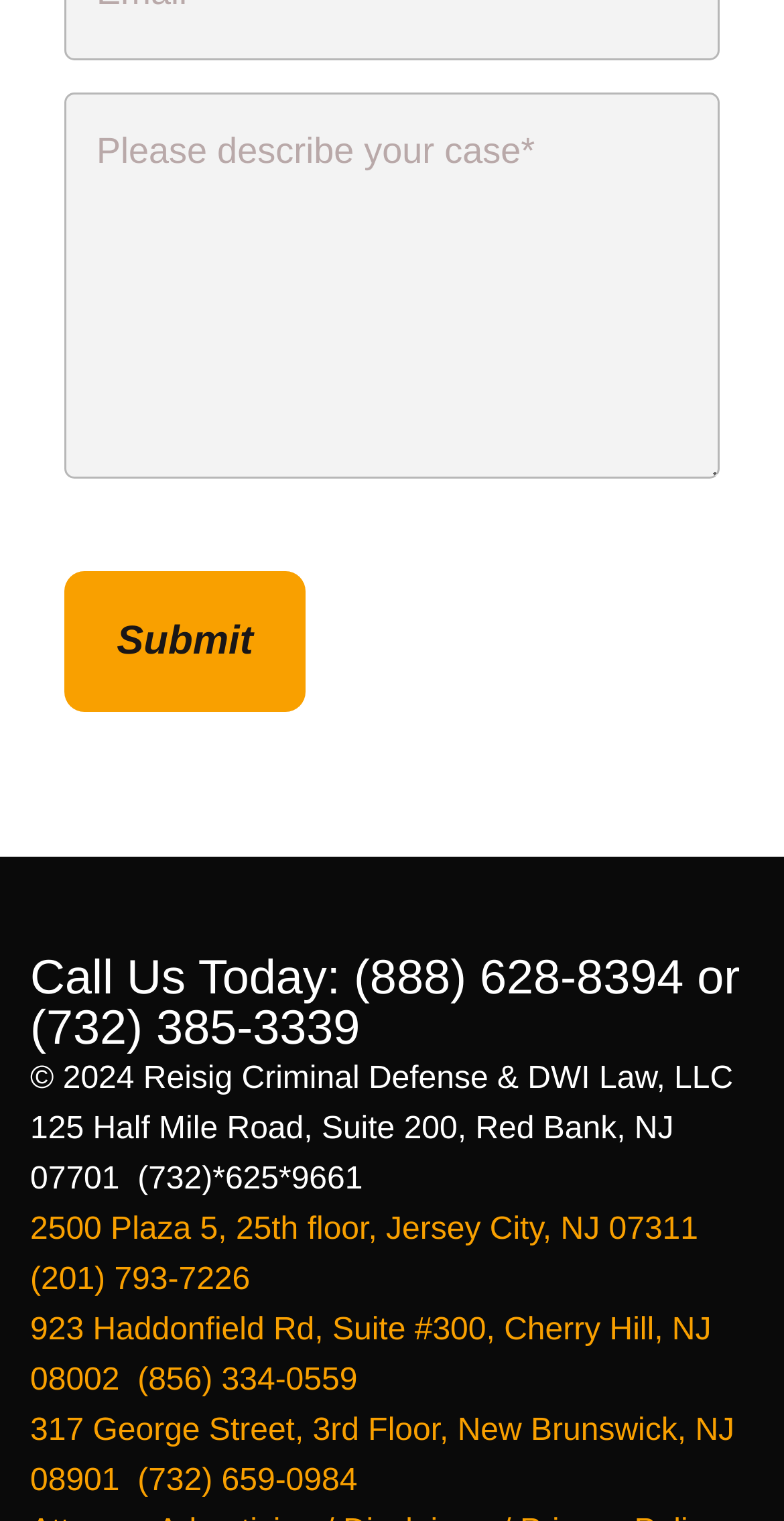Identify the bounding box for the UI element described as: "value="Submit"". Ensure the coordinates are four float numbers between 0 and 1, formatted as [left, top, right, bottom].

[0.082, 0.376, 0.39, 0.468]